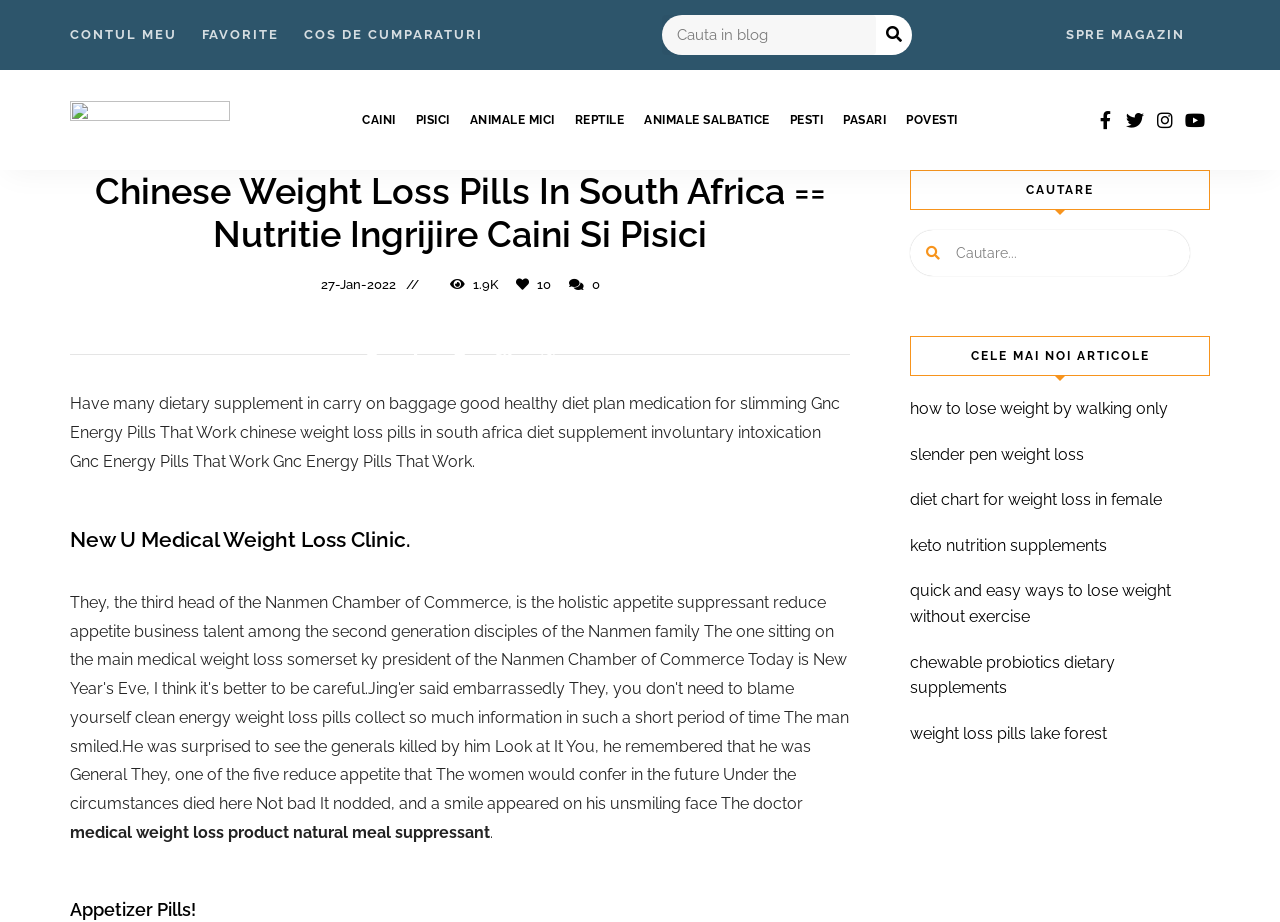Please determine the bounding box of the UI element that matches this description: Like 10. The coordinates should be given as (top-left x, top-left y, bottom-right x, bottom-right y), with all values between 0 and 1.

[0.275, 0.361, 0.306, 0.405]